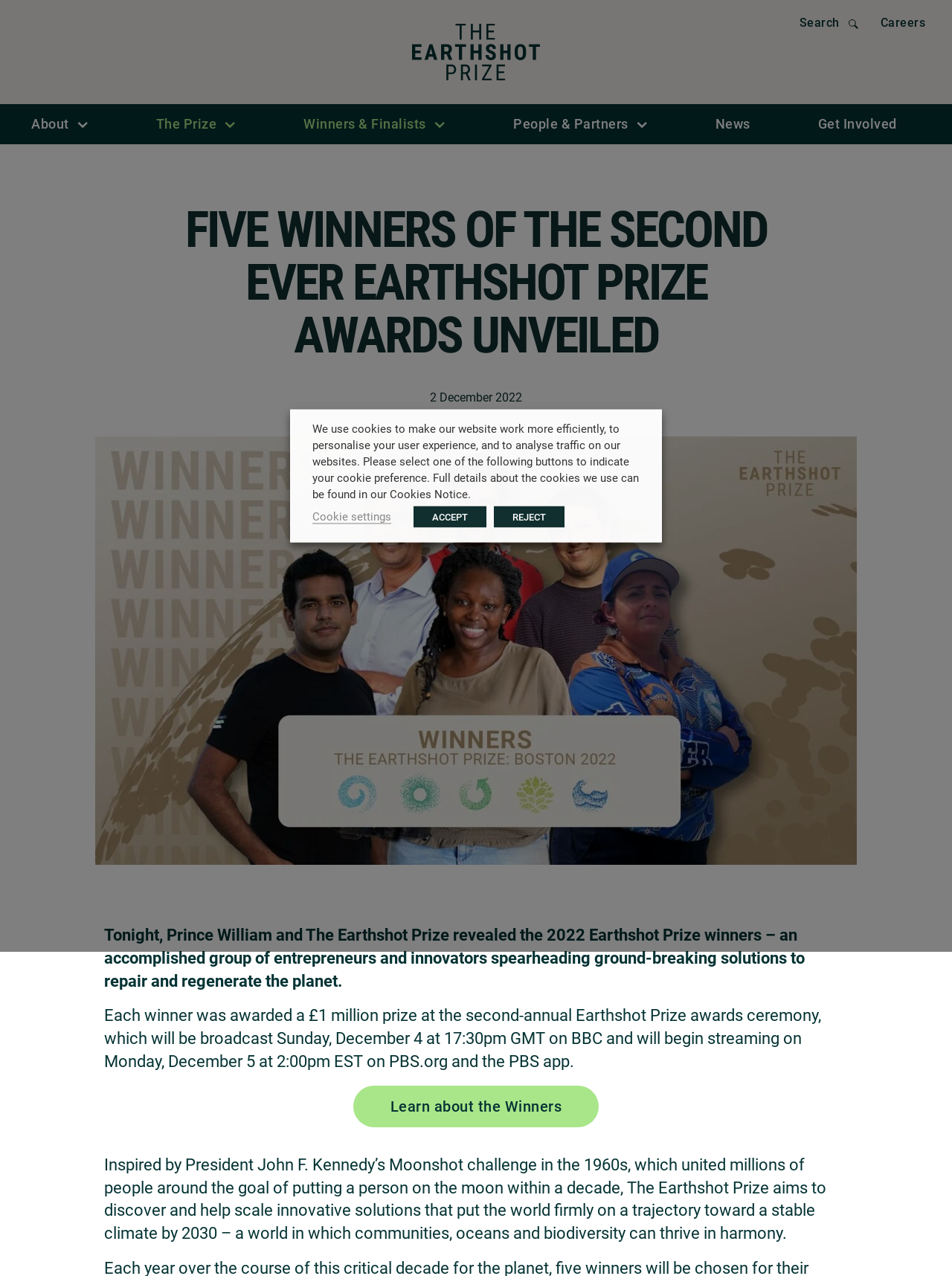Extract the main title from the webpage and generate its text.

FIVE WINNERS OF THE SECOND EVER EARTHSHOT PRIZE AWARDS UNVEILED